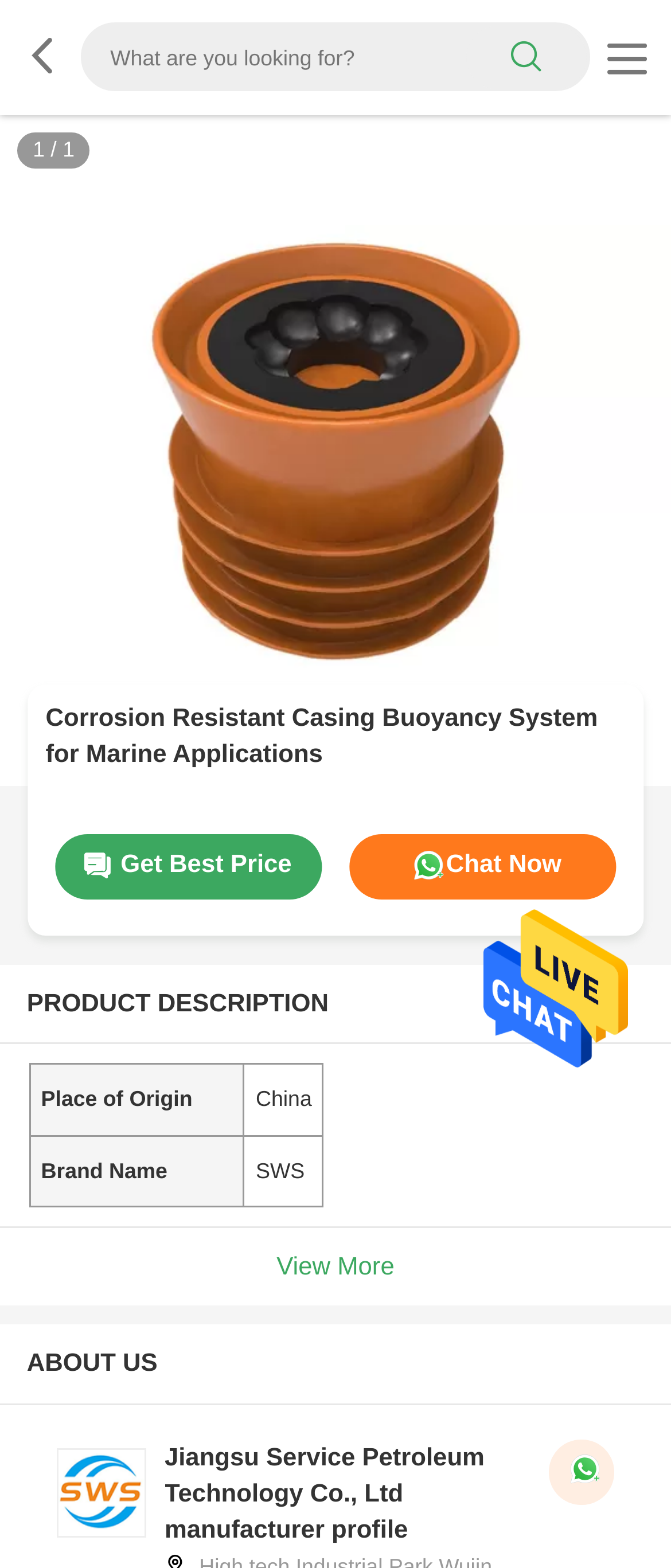Please provide the main heading of the webpage content.

Corrosion Resistant Casing Buoyancy System for Marine Applications